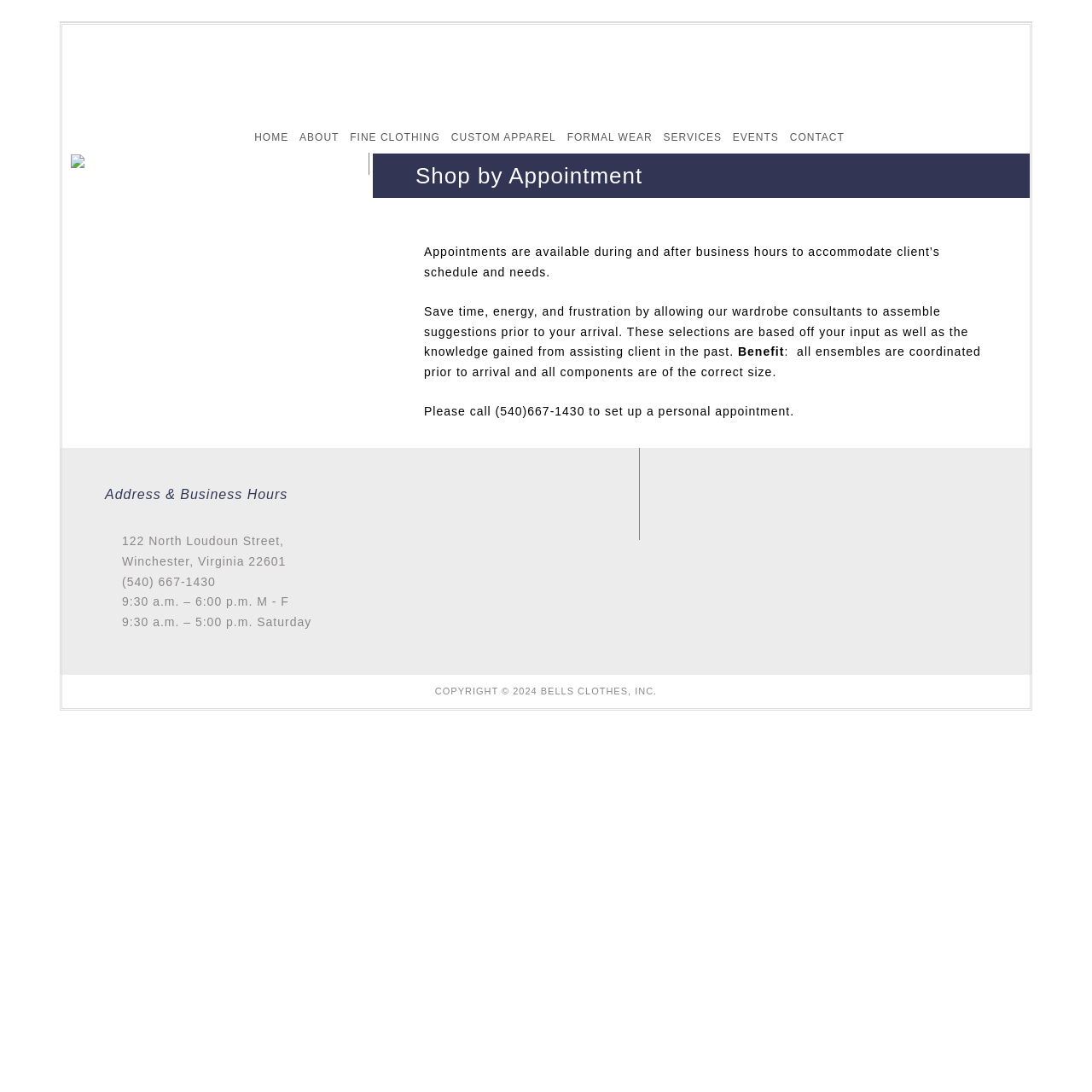Using the provided element description: "Bell's Clothes, Inc.", determine the bounding box coordinates of the corresponding UI element in the screenshot.

[0.307, 0.032, 0.693, 0.083]